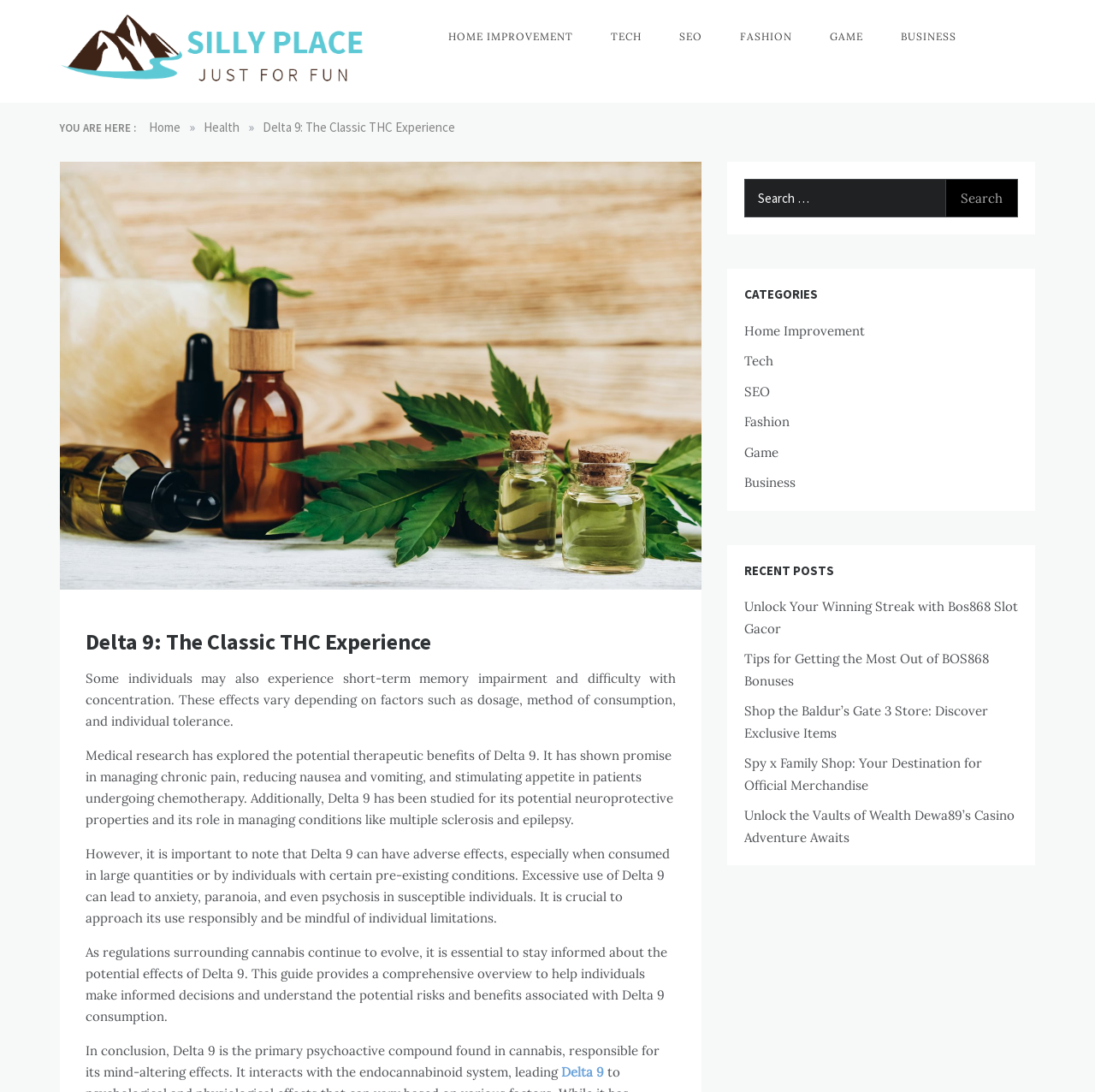Could you indicate the bounding box coordinates of the region to click in order to complete this instruction: "Search for something".

[0.68, 0.164, 0.93, 0.199]